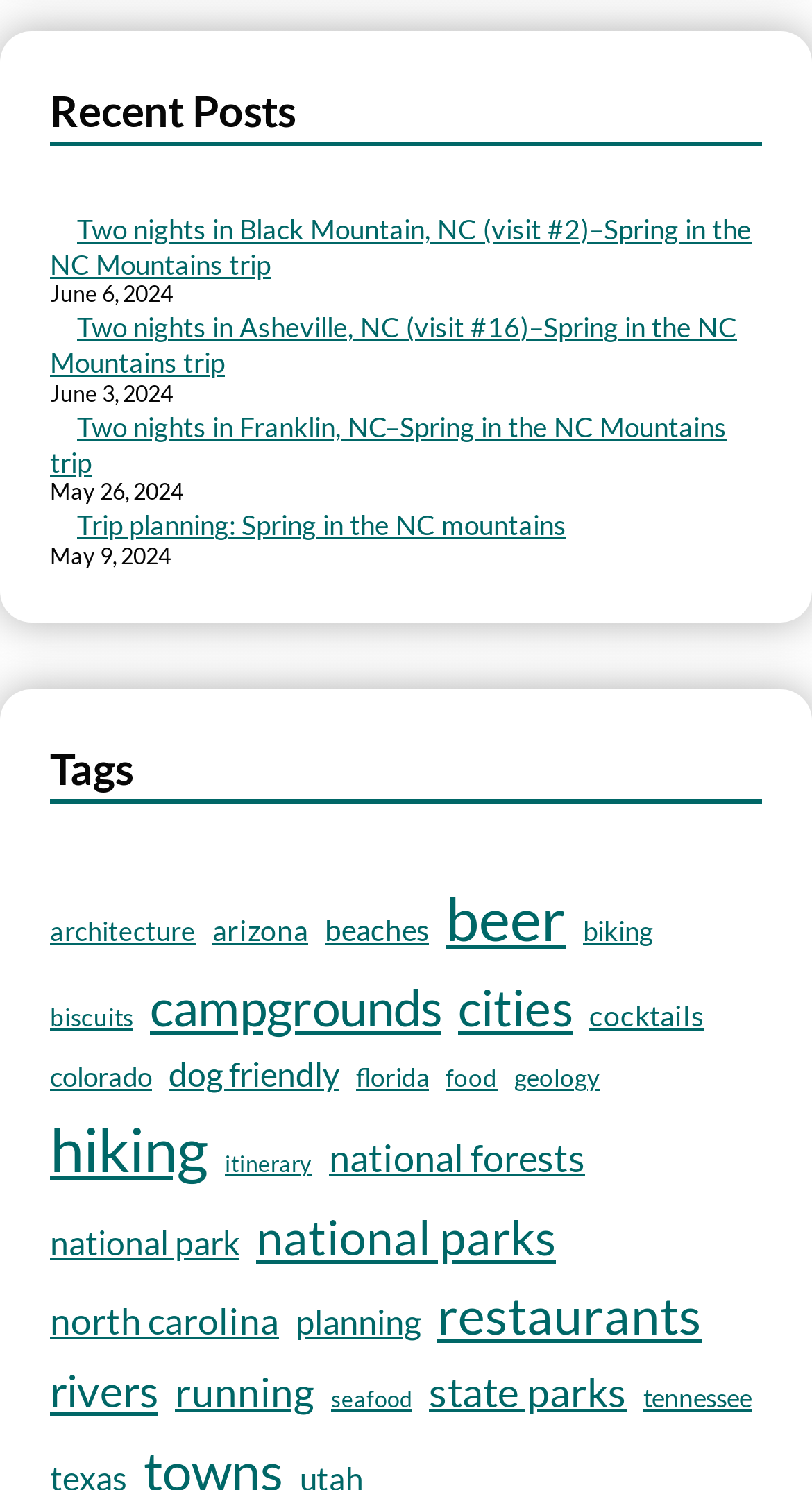Identify the bounding box coordinates of the clickable region necessary to fulfill the following instruction: "Read post 'Trip planning: Spring in the NC mountains'". The bounding box coordinates should be four float numbers between 0 and 1, i.e., [left, top, right, bottom].

[0.095, 0.341, 0.697, 0.364]